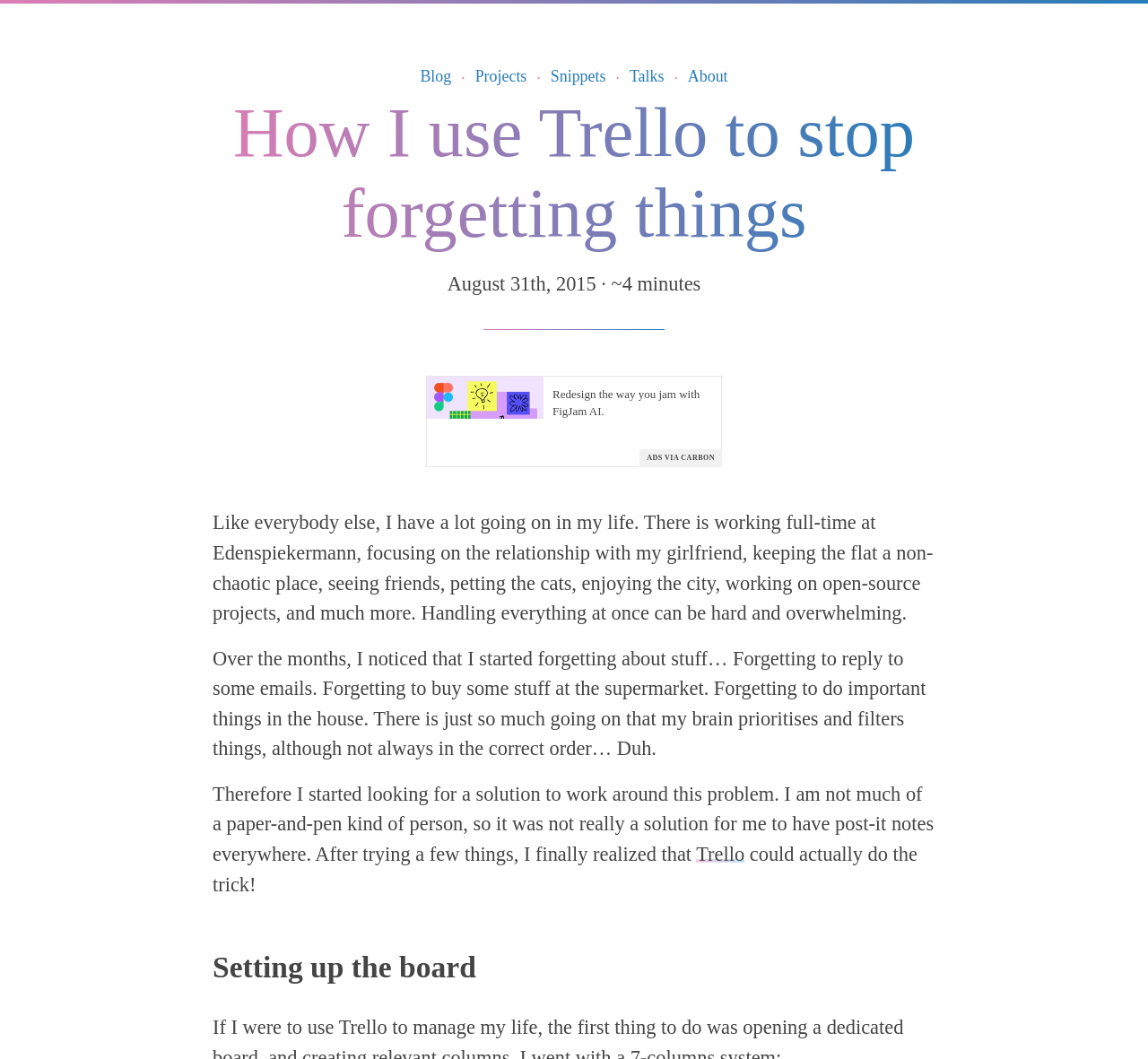Indicate the bounding box coordinates of the clickable region to achieve the following instruction: "Explore the Department of Psychology."

None